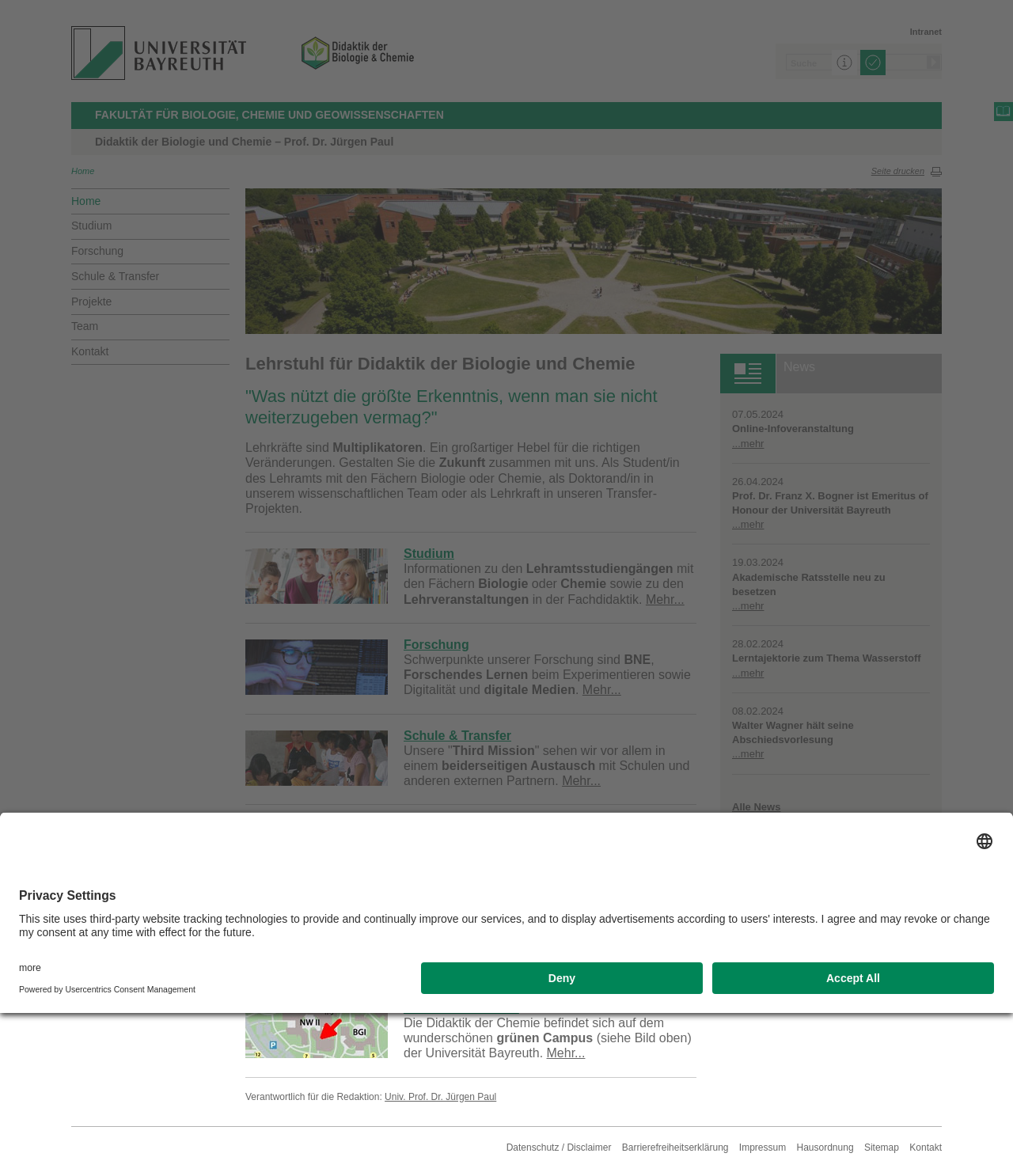Identify the bounding box coordinates for the region to click in order to carry out this instruction: "Learn more about studying biology and chemistry". Provide the coordinates using four float numbers between 0 and 1, formatted as [left, top, right, bottom].

[0.398, 0.465, 0.448, 0.476]